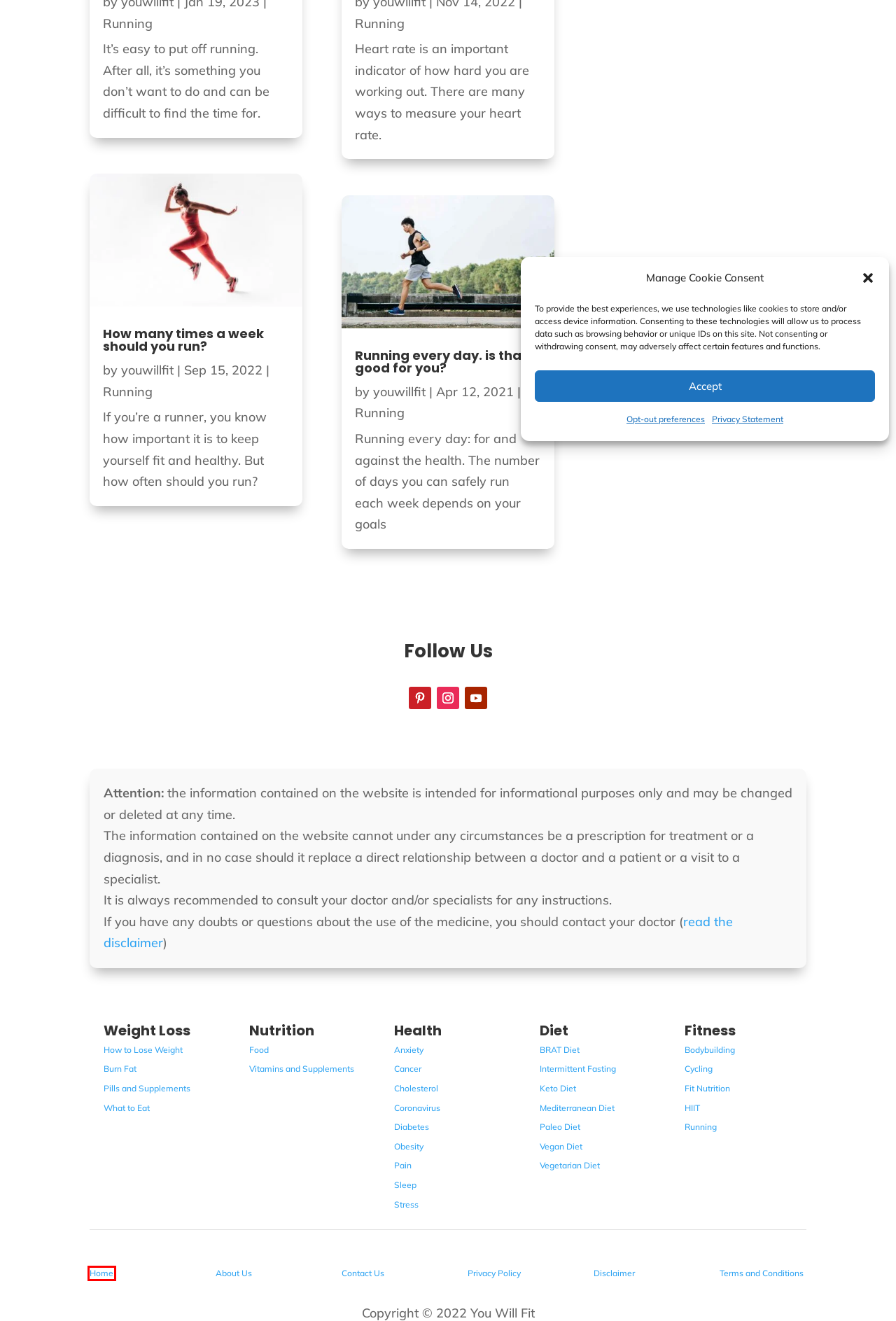You are given a webpage screenshot where a red bounding box highlights an element. Determine the most fitting webpage description for the new page that loads after clicking the element within the red bounding box. Here are the candidates:
A. Cancer - youwillfit Blog
B. Keto Diet - youwillfit Blog
C. Disclaimer - youwillfit
D. Bodybuilding - youwillfit Blog
E. Contact Us - youwillfit
F. youwillfit - Fitness & Health - youwillfit
G. Pills and Supplements - youwillfit Blog
H. Terms and Conditions - youwillfit

F